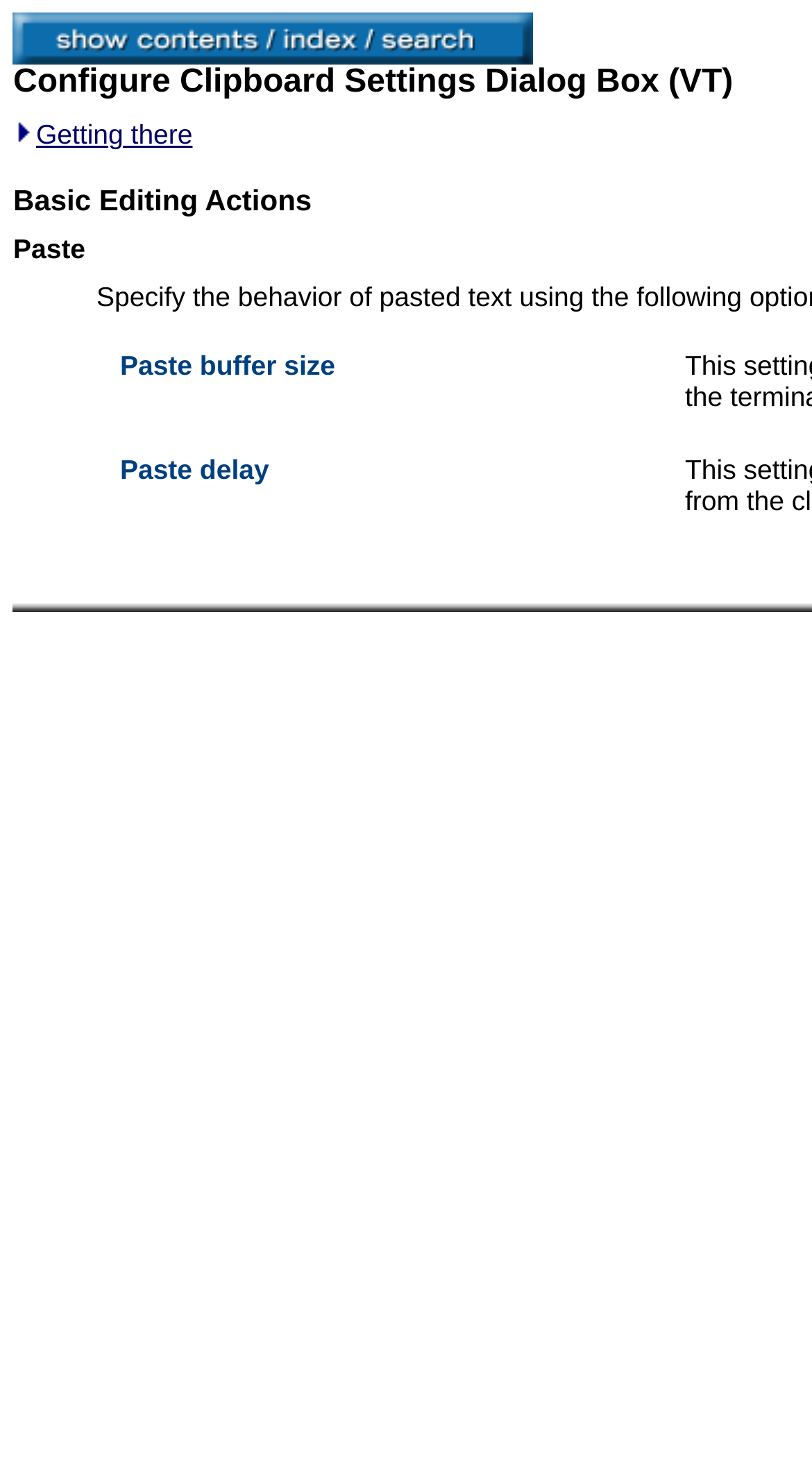Please determine and provide the text content of the webpage's heading.

Basic Editing Actions